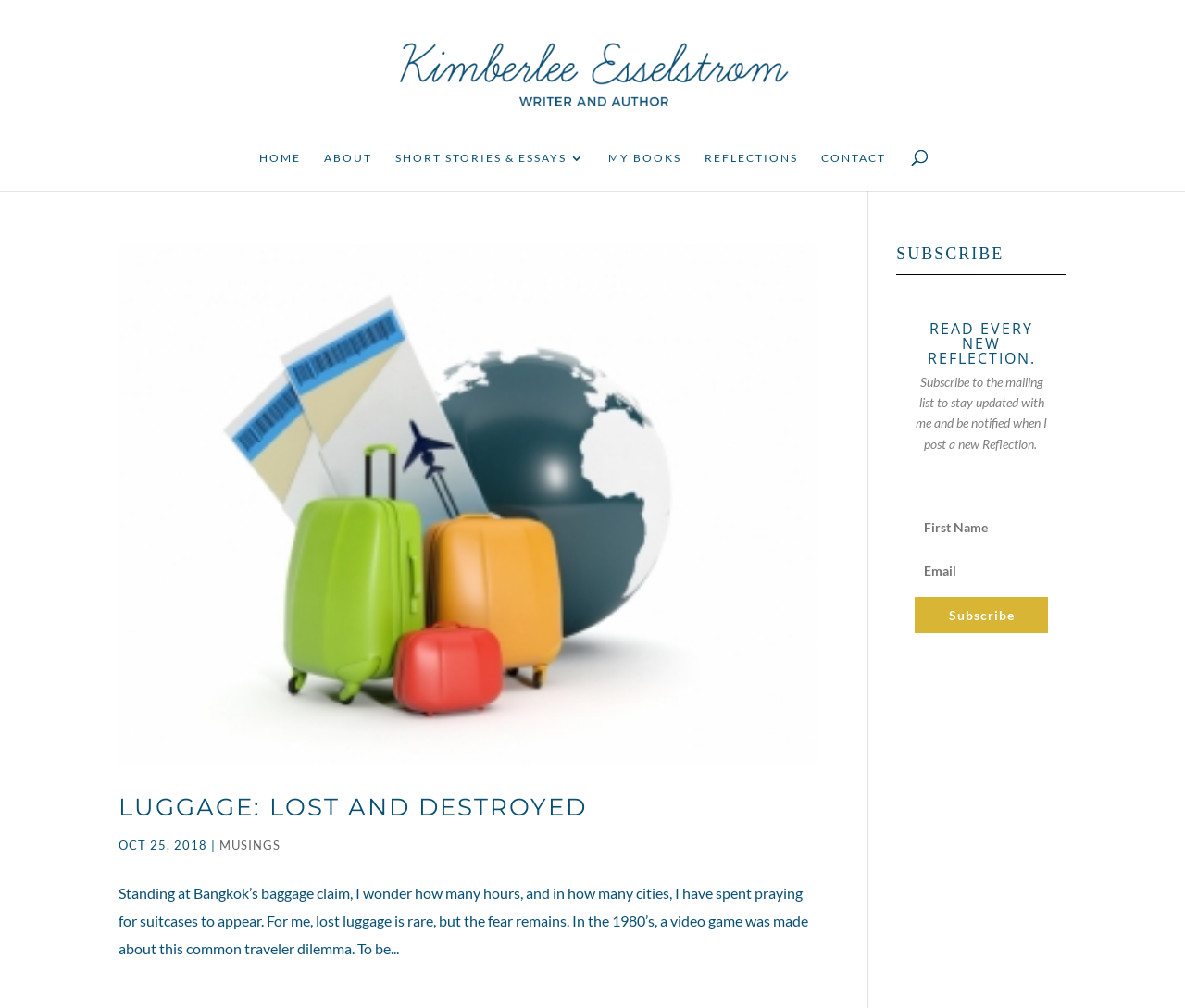Provide the bounding box coordinates in the format (top-left x, top-left y, bottom-right x, bottom-right y). All values are floating point numbers between 0 and 1. Determine the bounding box coordinate of the UI element described as: My Books

[0.513, 0.151, 0.575, 0.189]